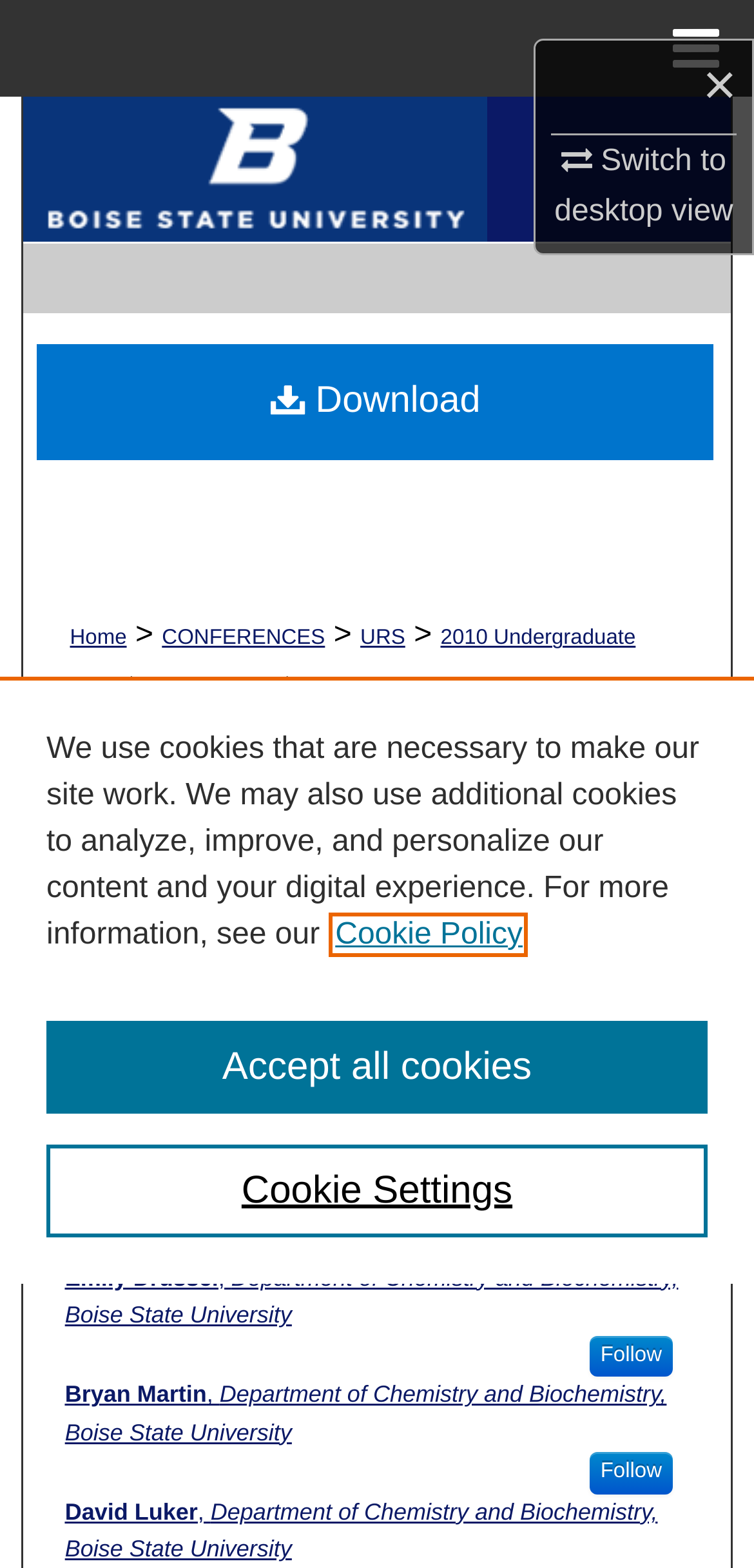Provide your answer in a single word or phrase: 
What is the title of the conference?

2010 Undergraduate Conf.